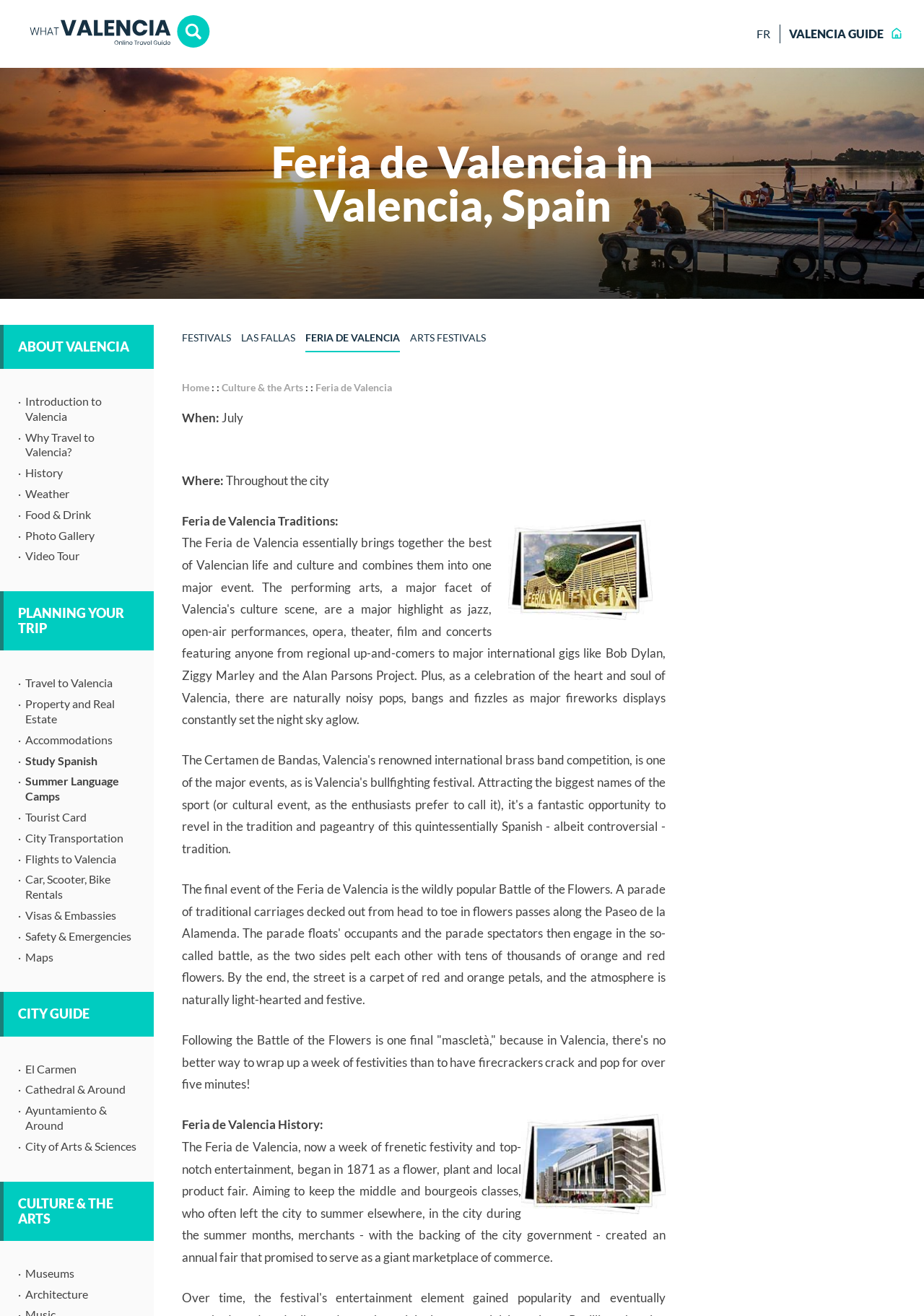Show the bounding box coordinates of the element that should be clicked to complete the task: "Explore 'CITY GUIDE'".

[0.02, 0.765, 0.097, 0.776]